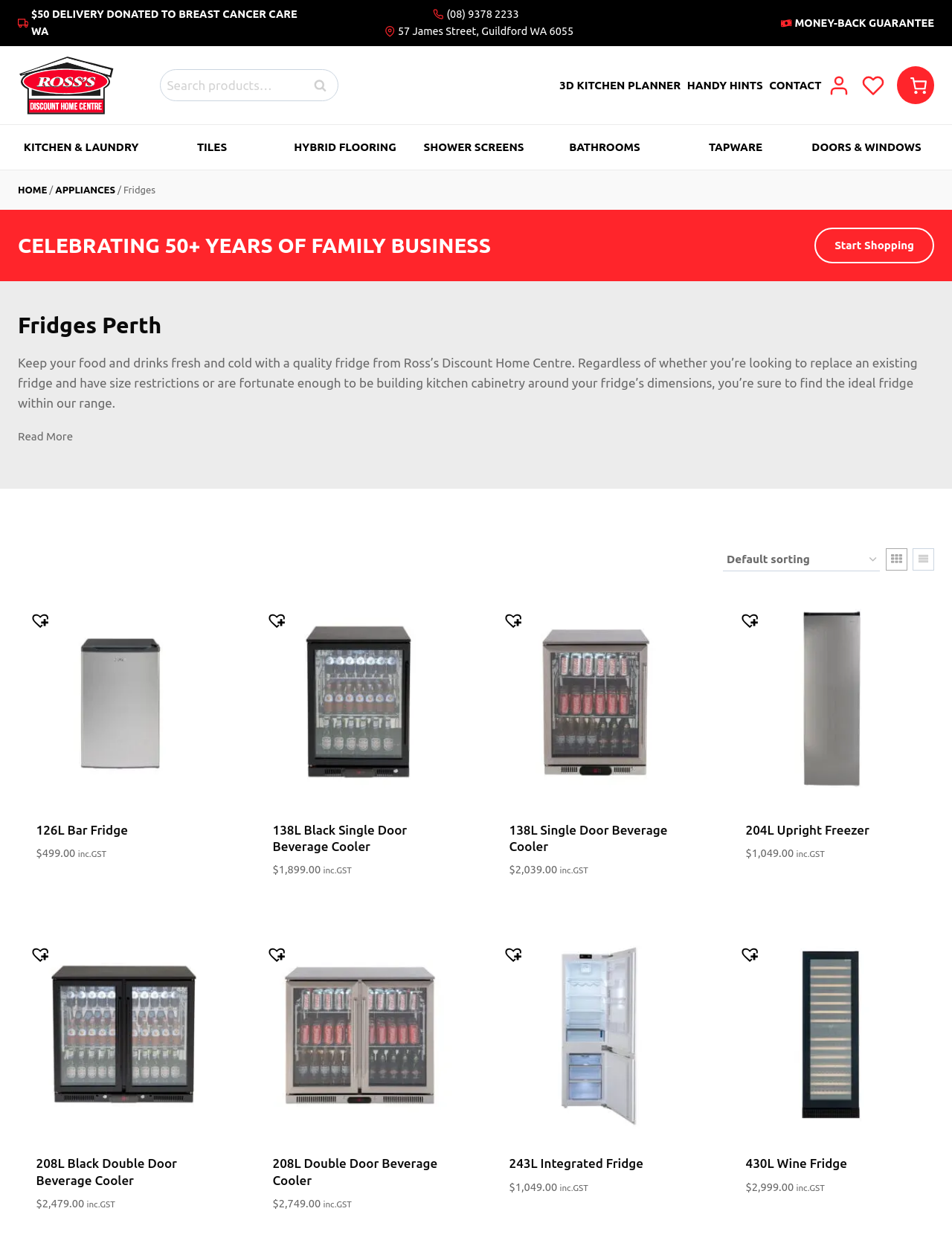Utilize the information from the image to answer the question in detail:
What is the price of the 126L Bar Fridge?

The price of the 126L Bar Fridge can be found next to the product name, where it says '$499.00 inc.GST'. This suggests that the price of the product is $499.00, including GST.